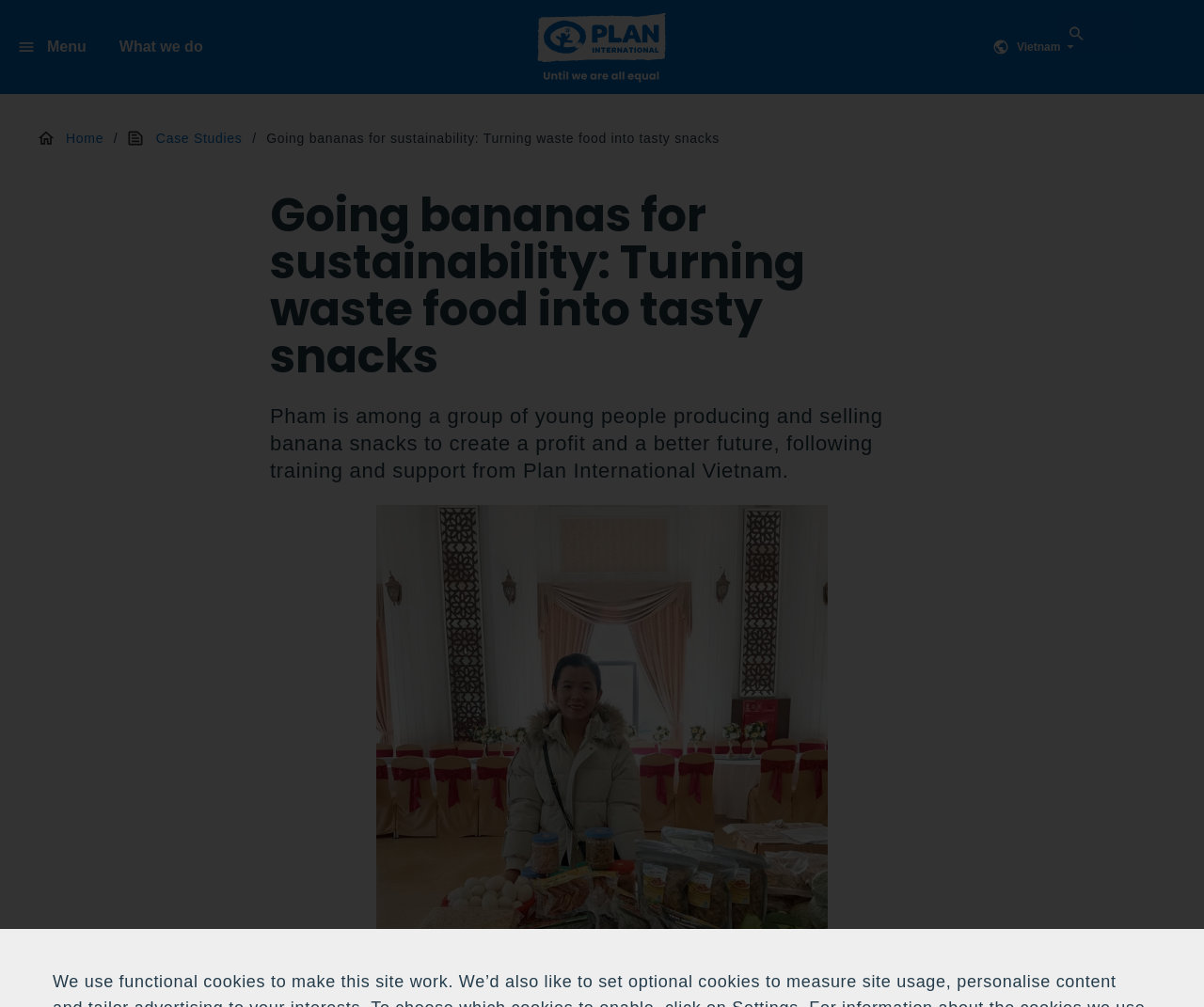Give the bounding box coordinates for the element described by: "Vietnam".

[0.756, 0.0, 0.859, 0.093]